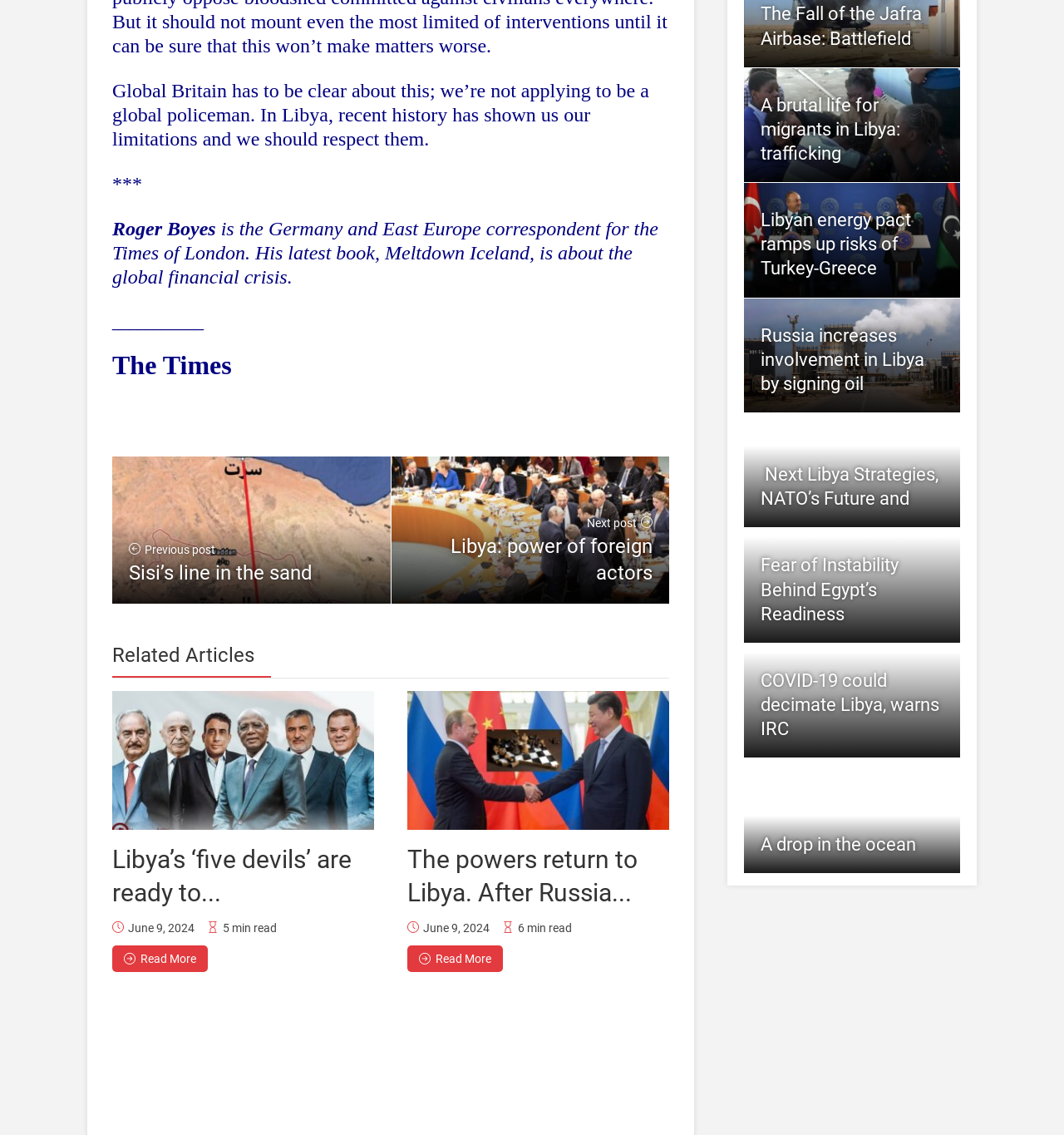What is the name of the newspaper?
Use the image to give a comprehensive and detailed response to the question.

The name of the newspaper is mentioned as 'The Times', which is the publication that Roger Boyes is a correspondent for.